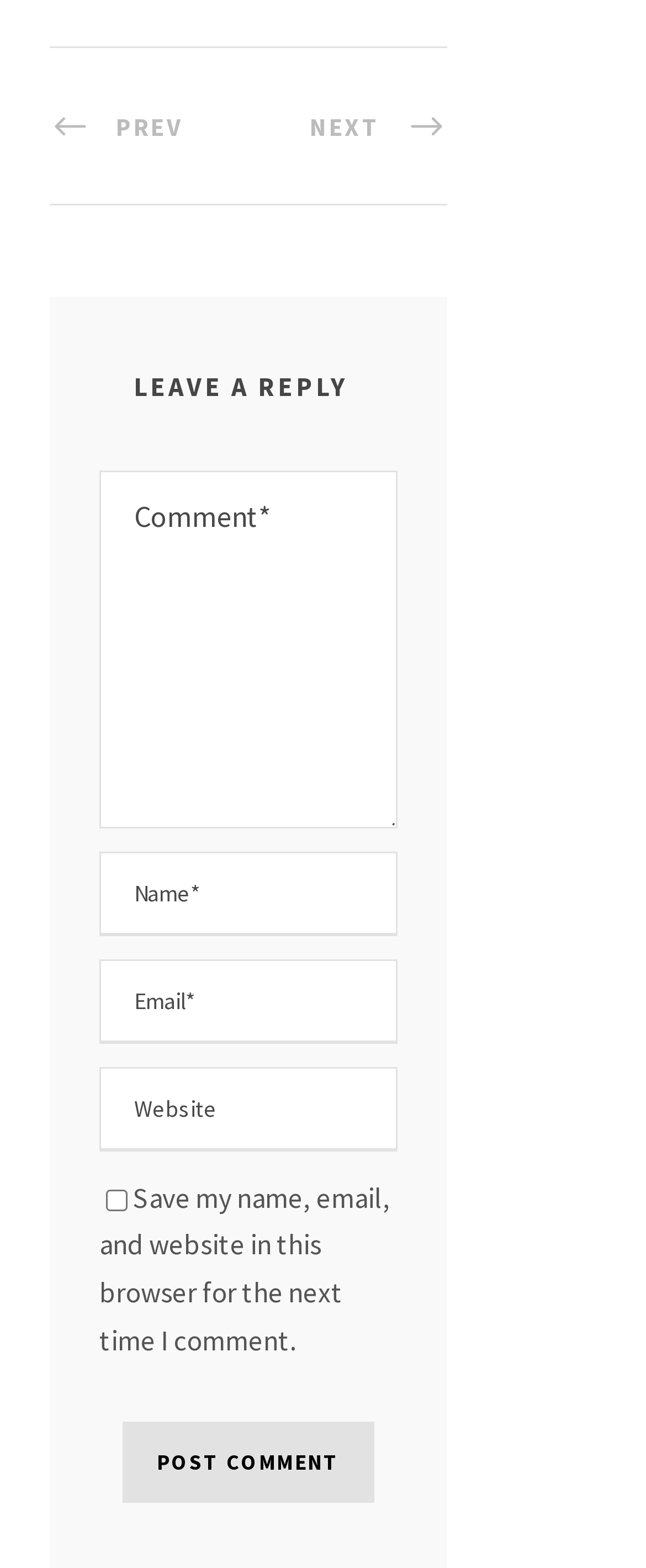Determine the bounding box coordinates of the clickable element to achieve the following action: 'Type your name'. Provide the coordinates as four float values between 0 and 1, formatted as [left, top, right, bottom].

[0.154, 0.543, 0.615, 0.597]